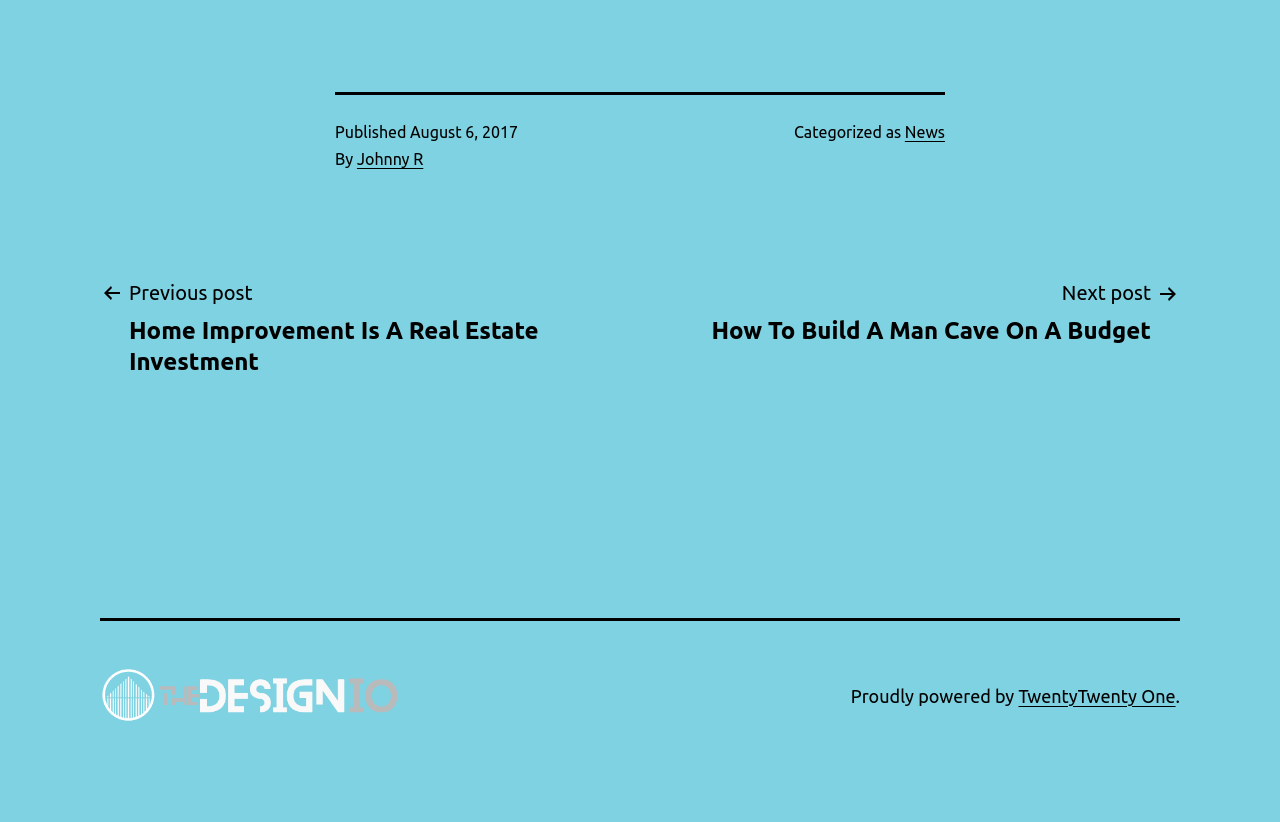What is the category of the post?
Look at the image and answer the question using a single word or phrase.

News